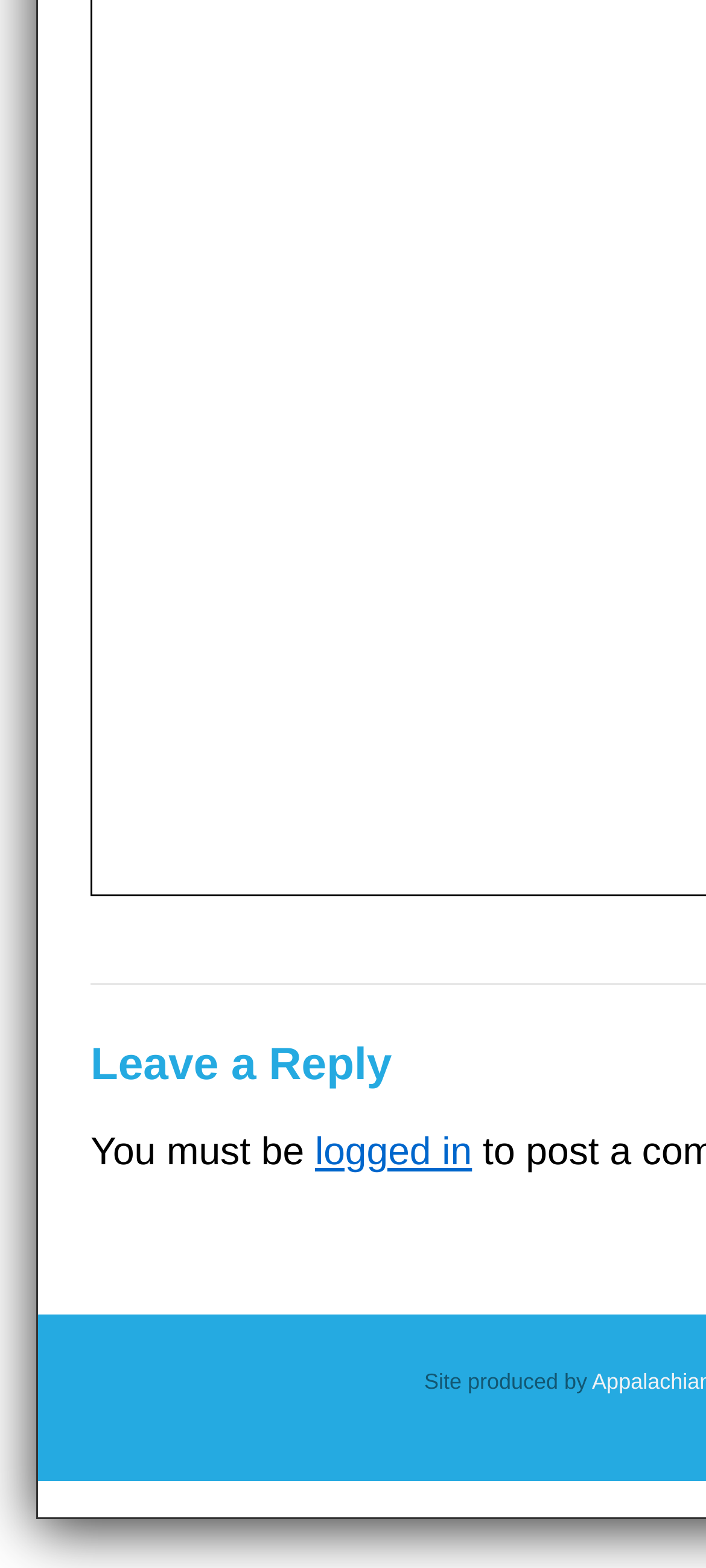Given the description: "logged in", determine the bounding box coordinates of the UI element. The coordinates should be formatted as four float numbers between 0 and 1, [left, top, right, bottom].

[0.446, 0.721, 0.669, 0.749]